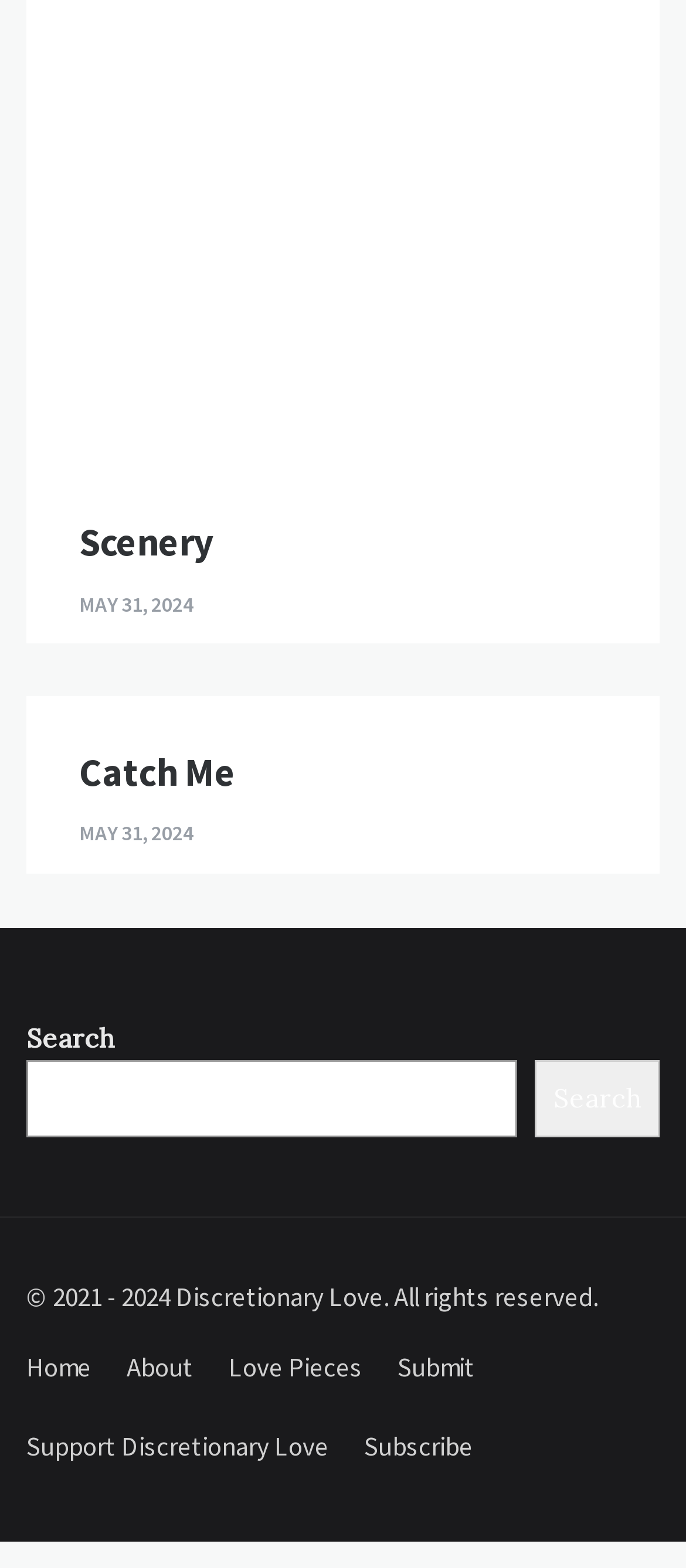Can you provide the bounding box coordinates for the element that should be clicked to implement the instruction: "Submit something"?

[0.554, 0.846, 0.718, 0.897]